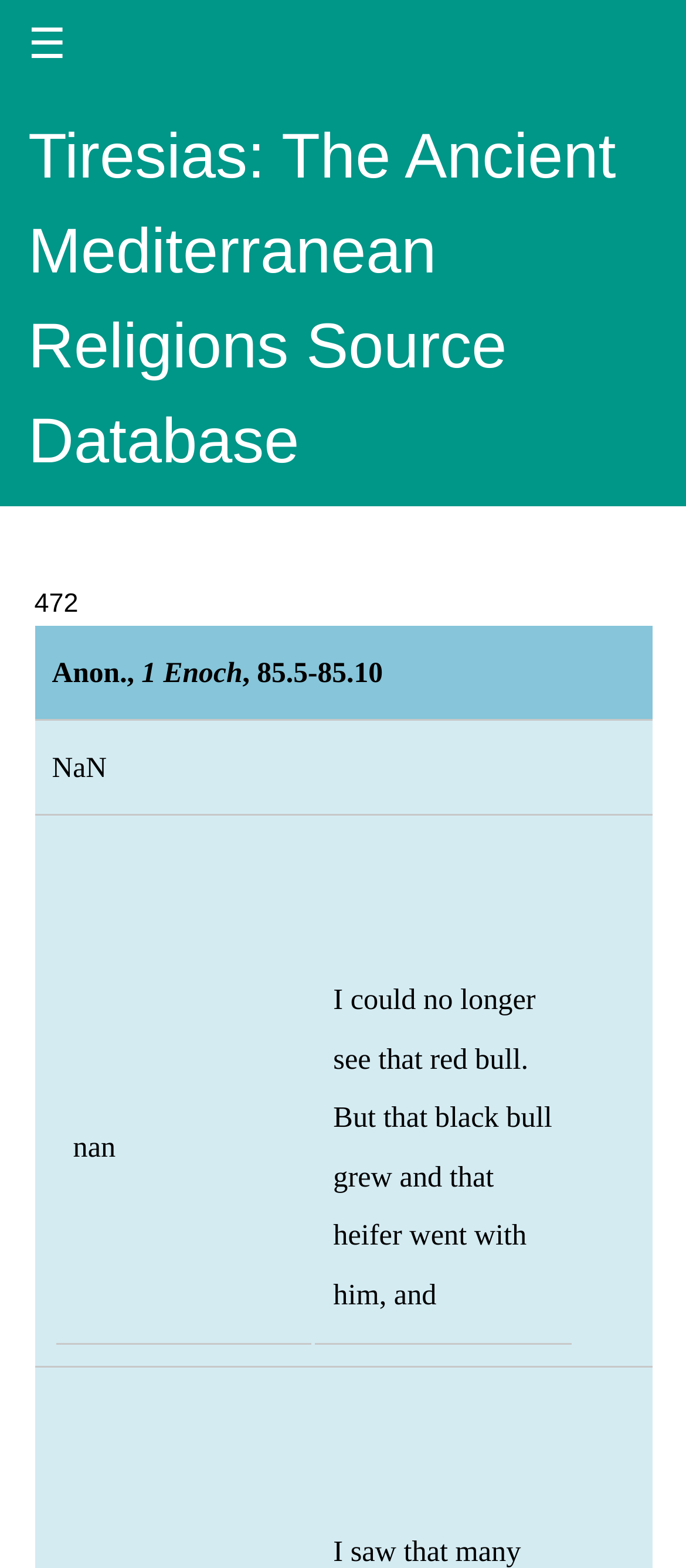How many columns are in the table?
Using the image as a reference, answer the question with a short word or phrase.

2